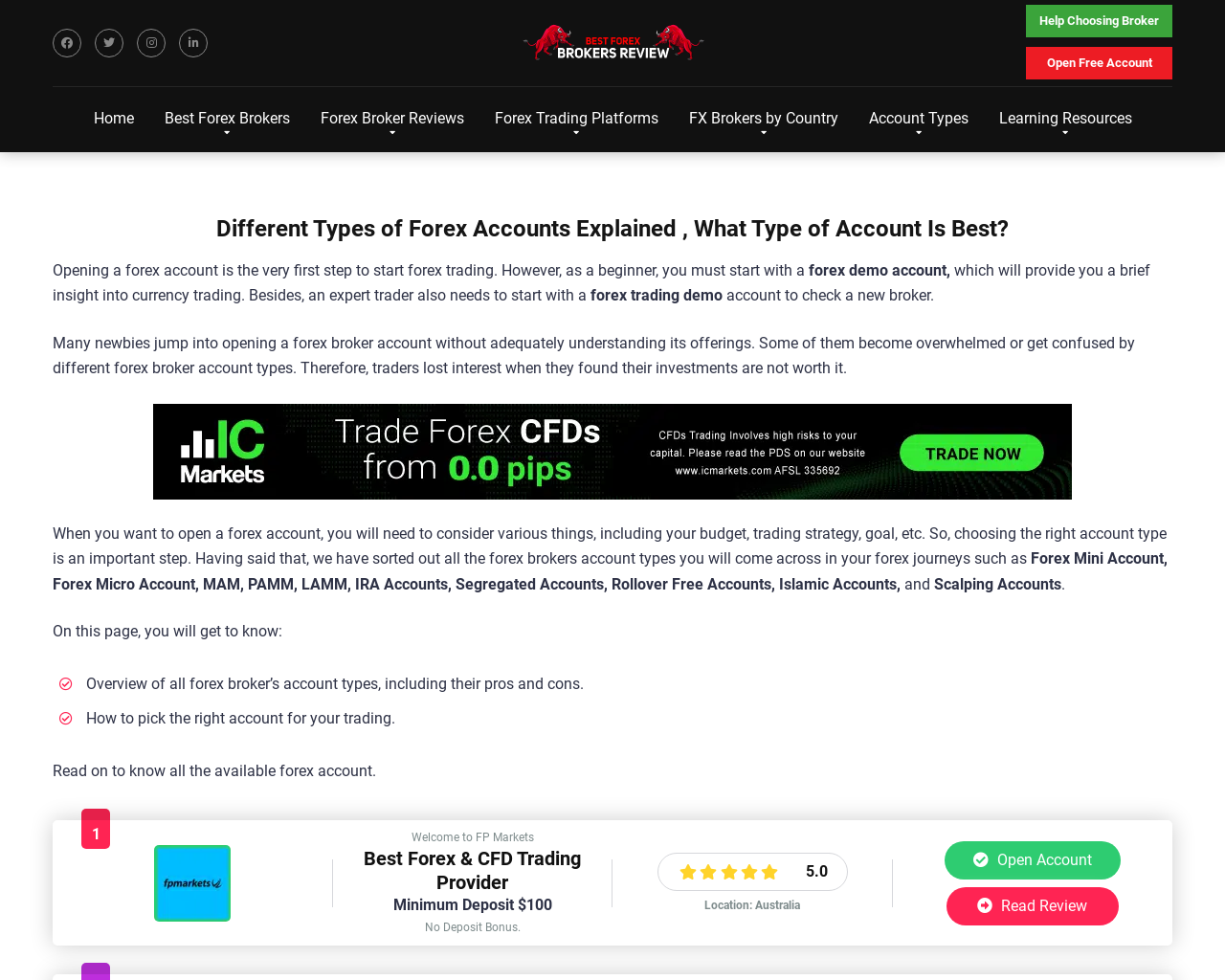Bounding box coordinates are specified in the format (top-left x, top-left y, bottom-right x, bottom-right y). All values are floating point numbers bounded between 0 and 1. Please provide the bounding box coordinate of the region this sentence describes: Open Free Account

[0.838, 0.048, 0.957, 0.081]